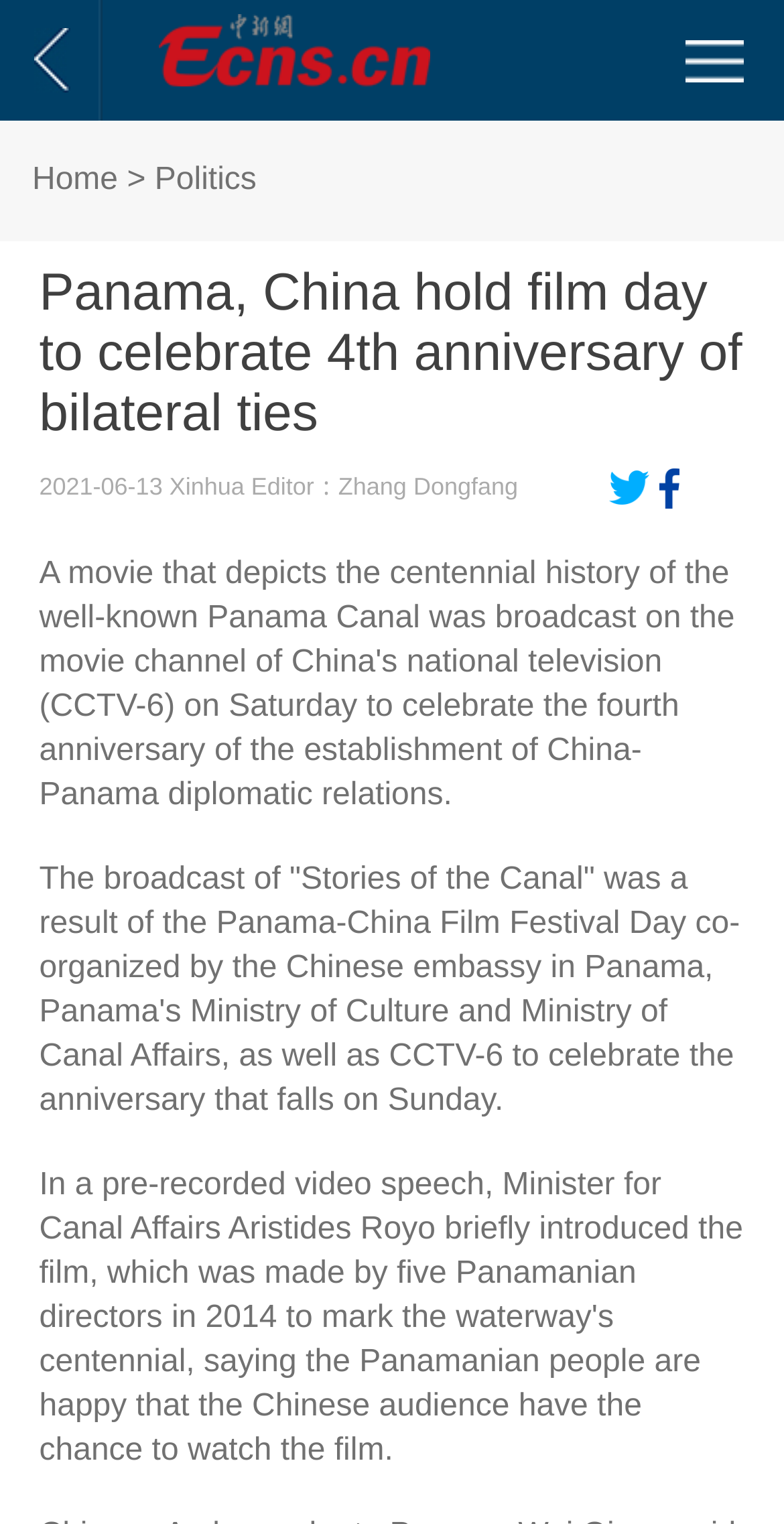Determine the bounding box of the UI component based on this description: "Home". The bounding box coordinates should be four float values between 0 and 1, i.e., [left, top, right, bottom].

[0.041, 0.107, 0.15, 0.129]